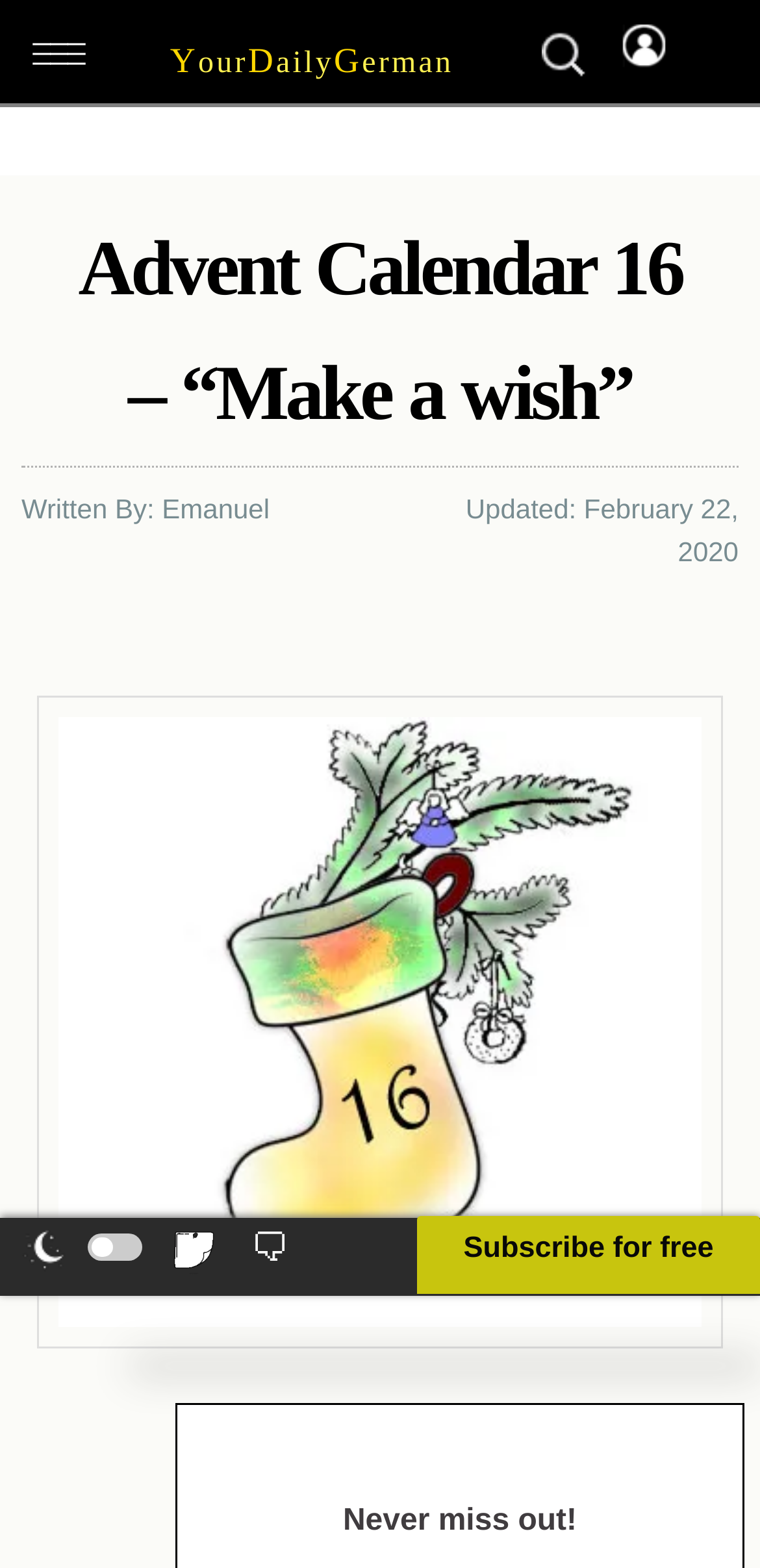Refer to the image and provide an in-depth answer to the question:
What is the date of the last update of the article?

I found the update date in the article section, which is 'Updated: February 22, 2020'. Therefore, the date of the last update is February 22, 2020.